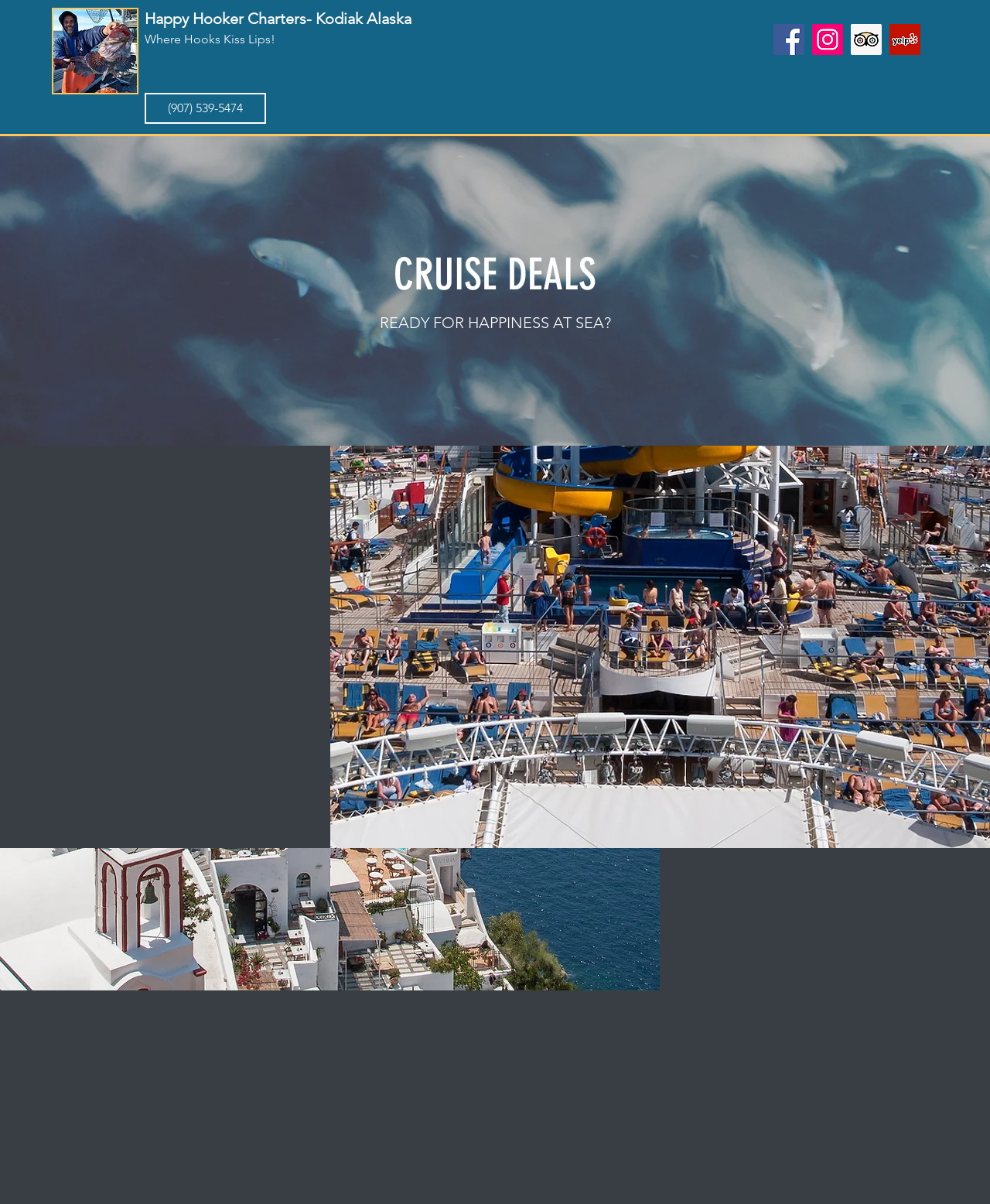Please give a one-word or short phrase response to the following question: 
What types of cruises are offered by the company?

VIP Cruise and Mediterranean Cruise